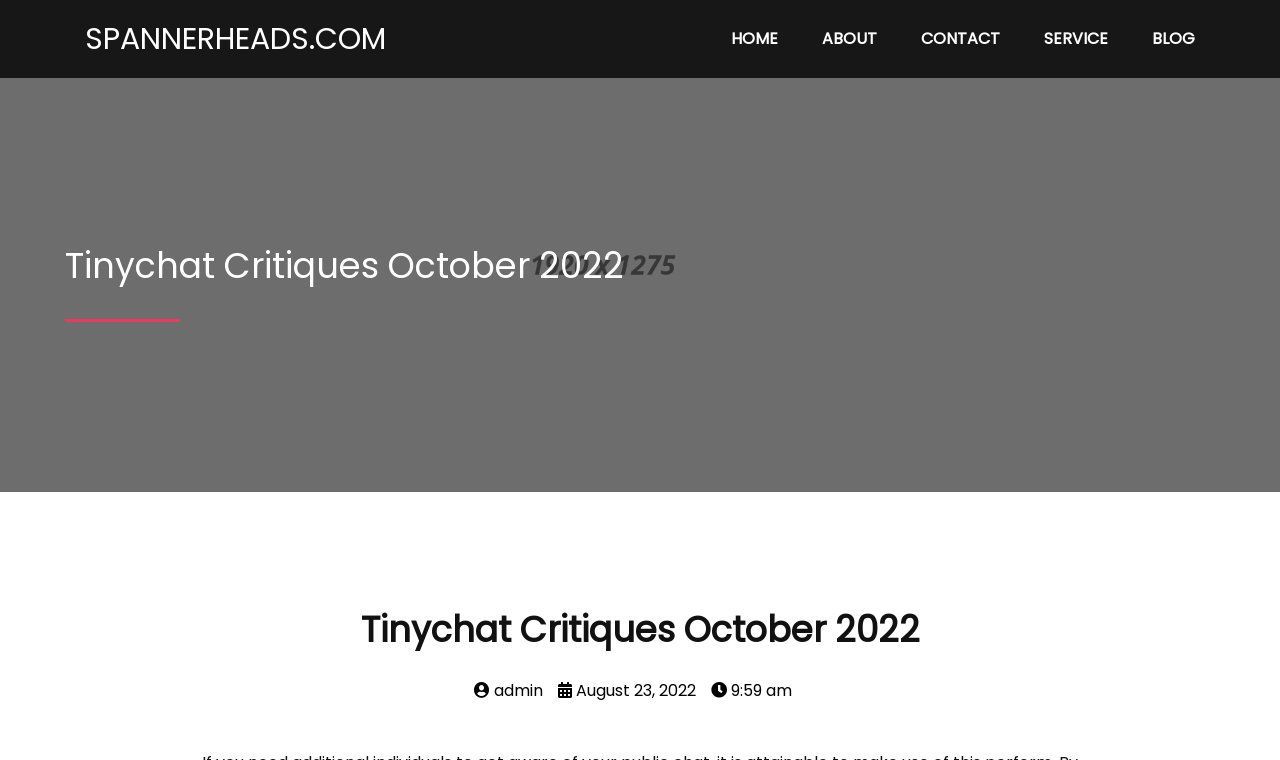Using the description "About", predict the bounding box of the relevant HTML element.

[0.627, 0.019, 0.701, 0.083]